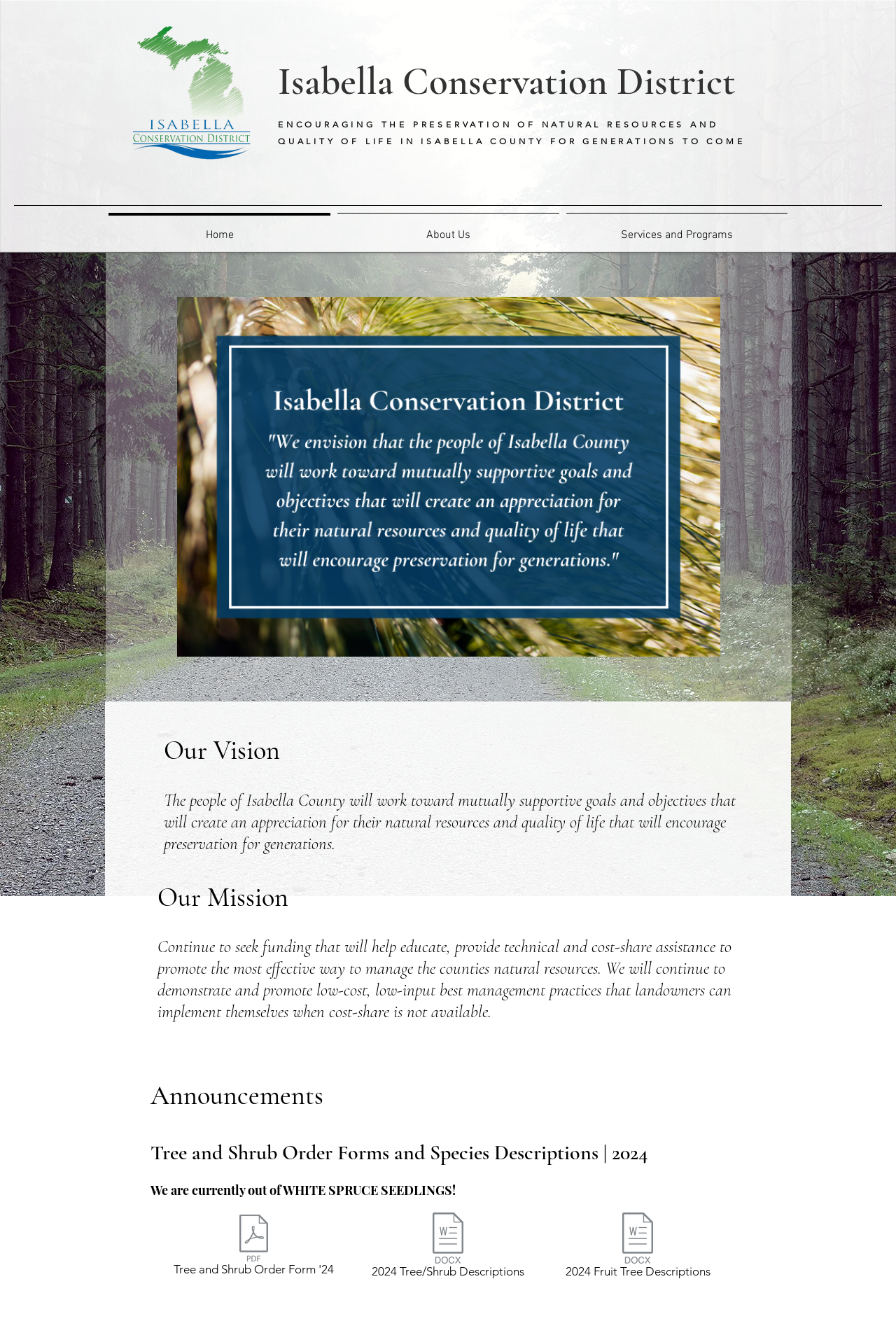Describe every aspect of the webpage in a detailed manner.

The webpage is the homepage of Isabella Conservation District, featuring the organization's logo at the top left corner. Below the logo, there is a link to the organization's name, "Isabella Conservation District". 

To the right of the logo, there is a brief description of the organization's mission, "ENCOURAGING THE PRESERVATION OF NATURAL RESOURCES AND QUALITY OF LIFE IN ISABELLA COUNTY FOR GENERATIONS TO COME". 

Below this description, there is a navigation menu labeled "Site" with three options: "Home", "About Us", and "Services and Programs". 

On the right side of the navigation menu, there is a slideshow gallery with two buttons for navigation. The gallery features an image with a link to the "Abandoned Wells Program" and a text "2/10" indicating the current slide number. 

Below the slideshow gallery, there are three sections with headings: "Our Vision", "Our Mission", and "Announcements". The "Our Vision" section has a brief text describing the organization's vision, while the "Our Mission" section has a longer text outlining the organization's goals. 

The "Announcements" section has a heading "Tree and Shrub Order Forms and Species Descriptions | 2024" with a note that they are currently out of WHITE SPRUCE SEEDLINGS. Below this heading, there are three links to order forms and species descriptions for trees and shrubs.